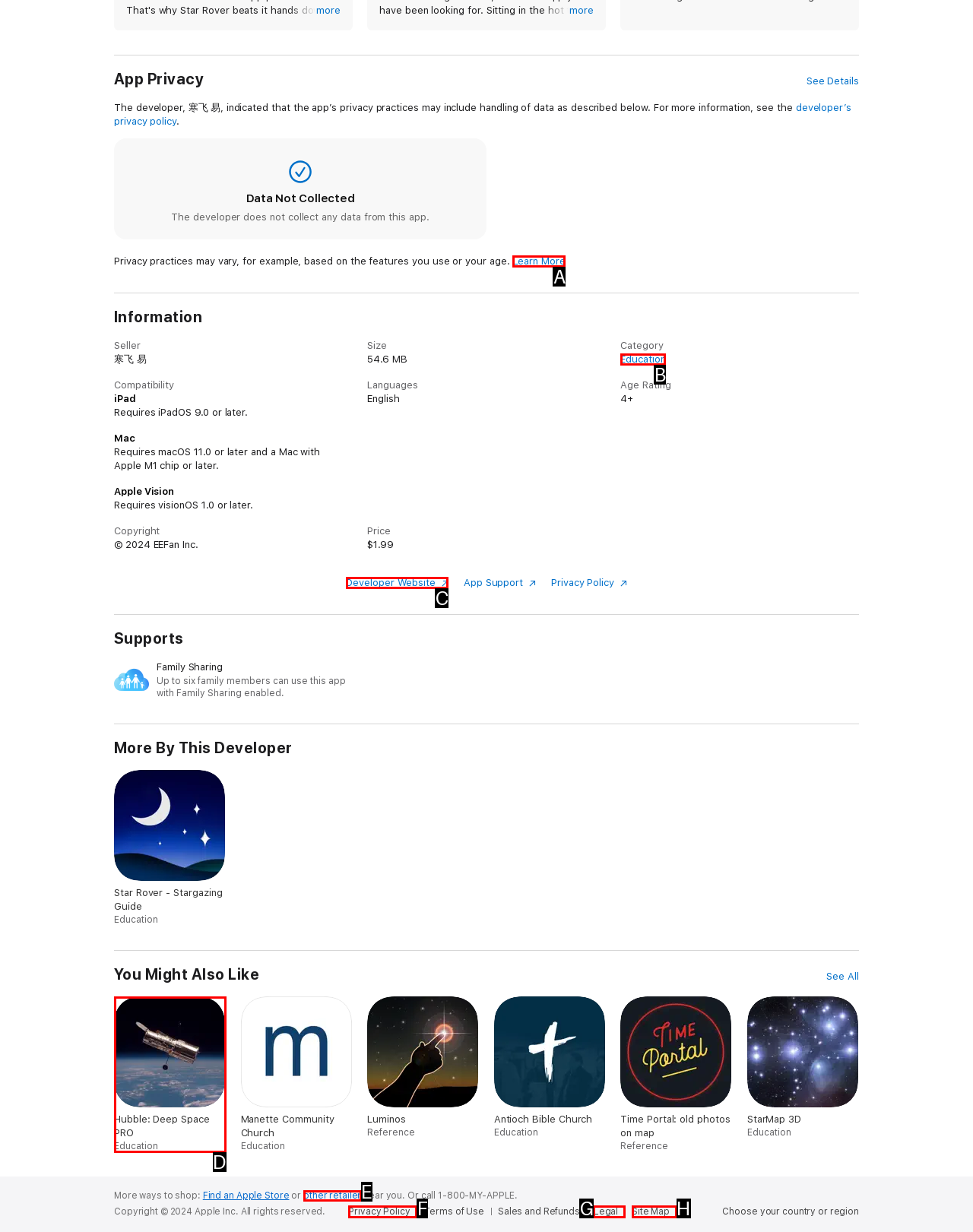Given the description: Hubble: Deep Space PRO Education, determine the corresponding lettered UI element.
Answer with the letter of the selected option.

D